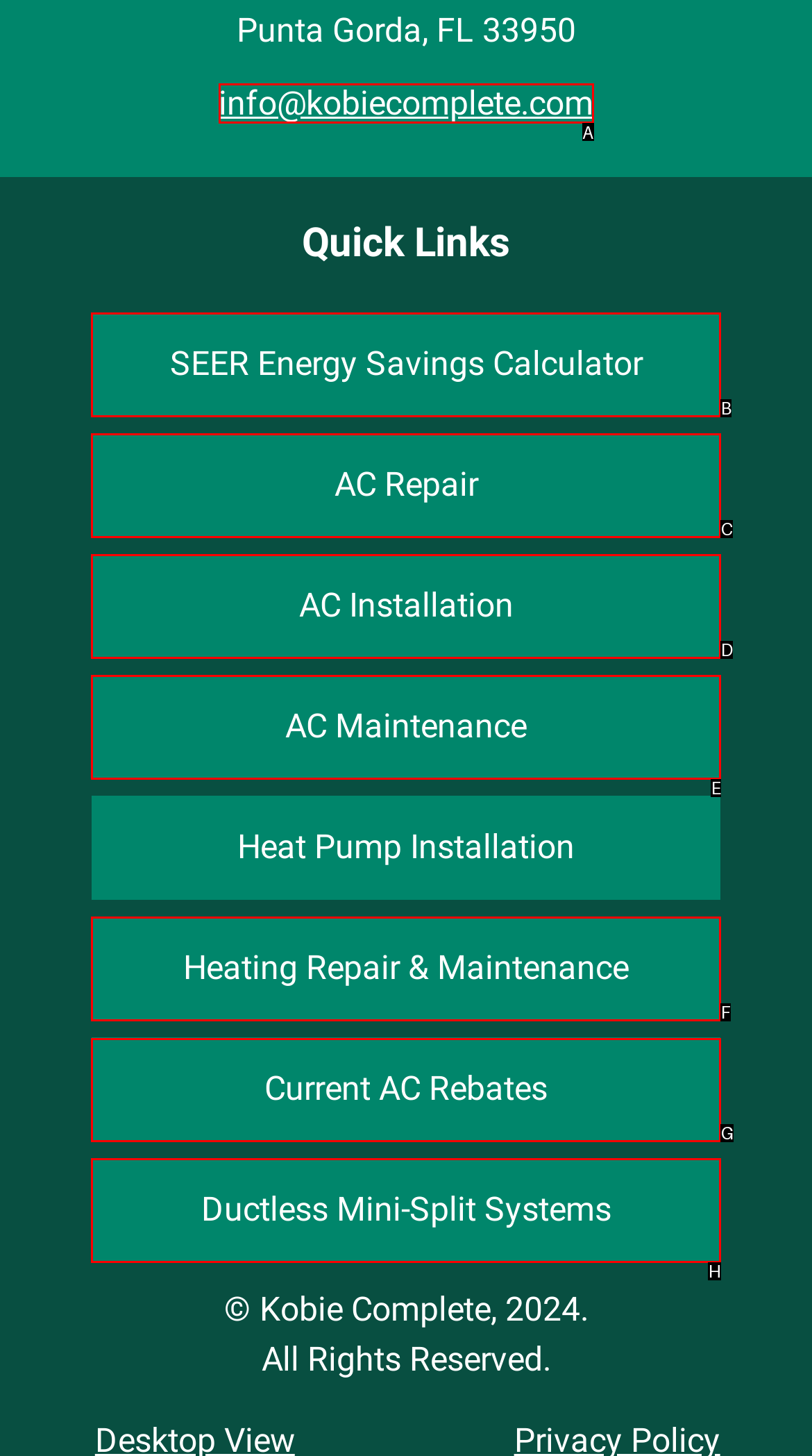Point out the specific HTML element to click to complete this task: check Current AC Rebates Reply with the letter of the chosen option.

G